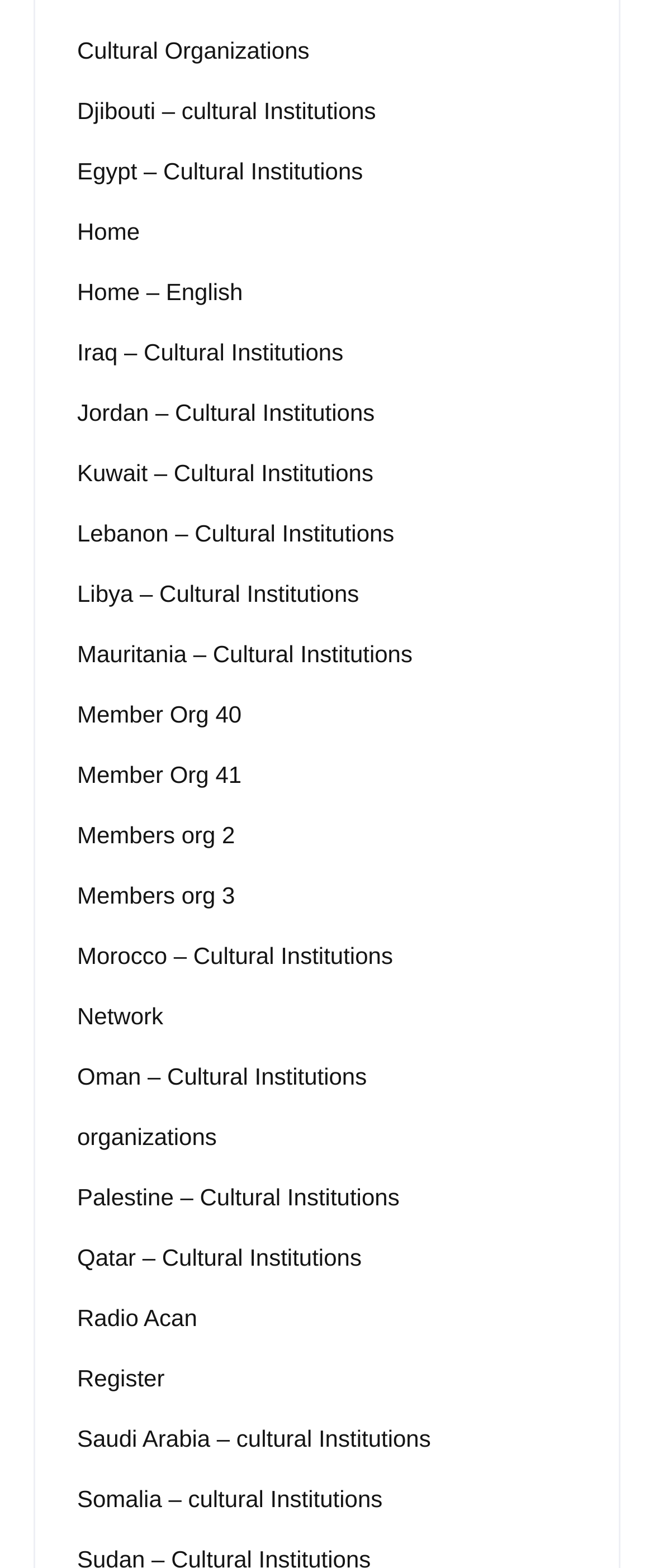What is the last link on the webpage?
Using the image, answer in one word or phrase.

Somalia – cultural Institutions